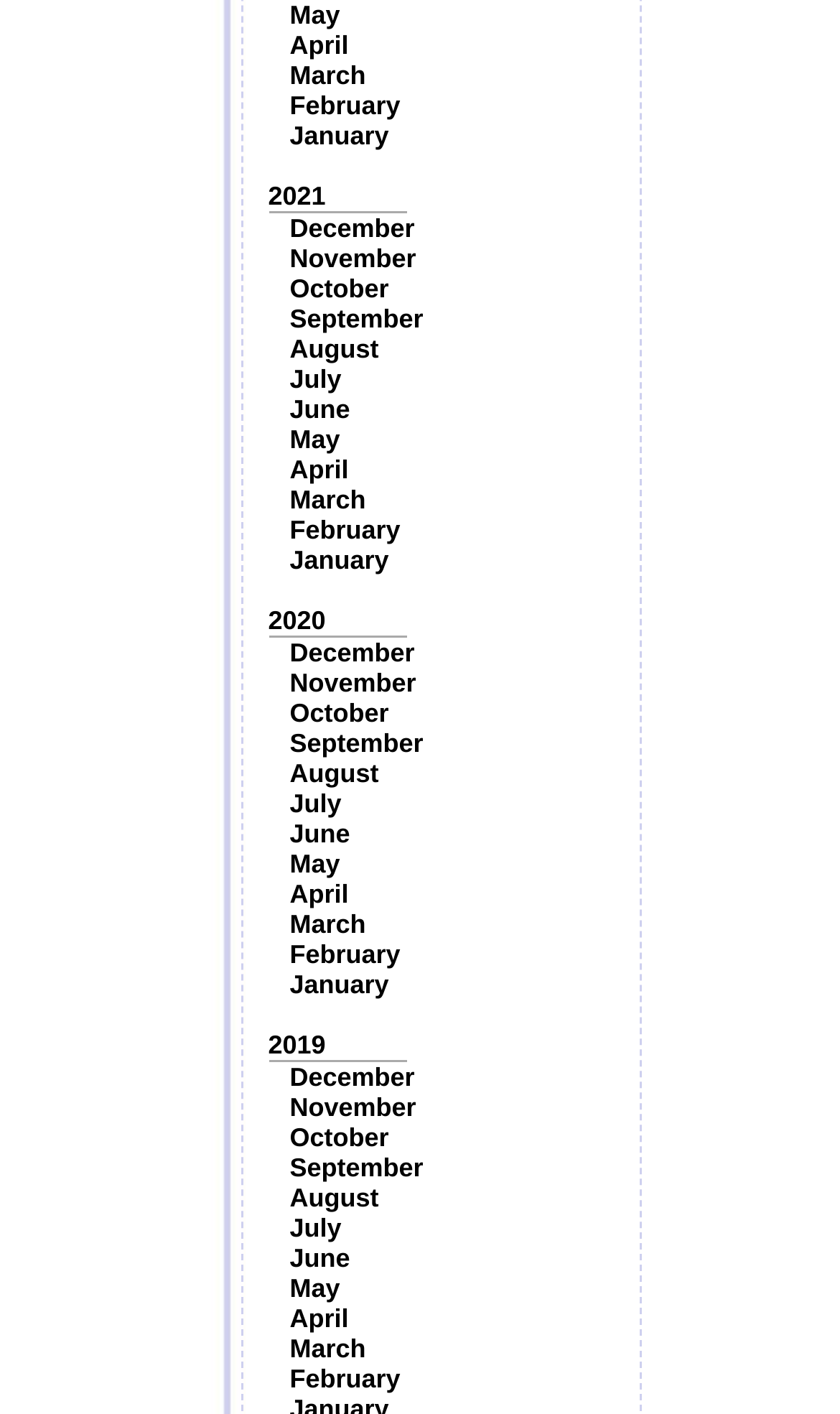Respond to the question with just a single word or phrase: 
How many links are there for the month of May?

3